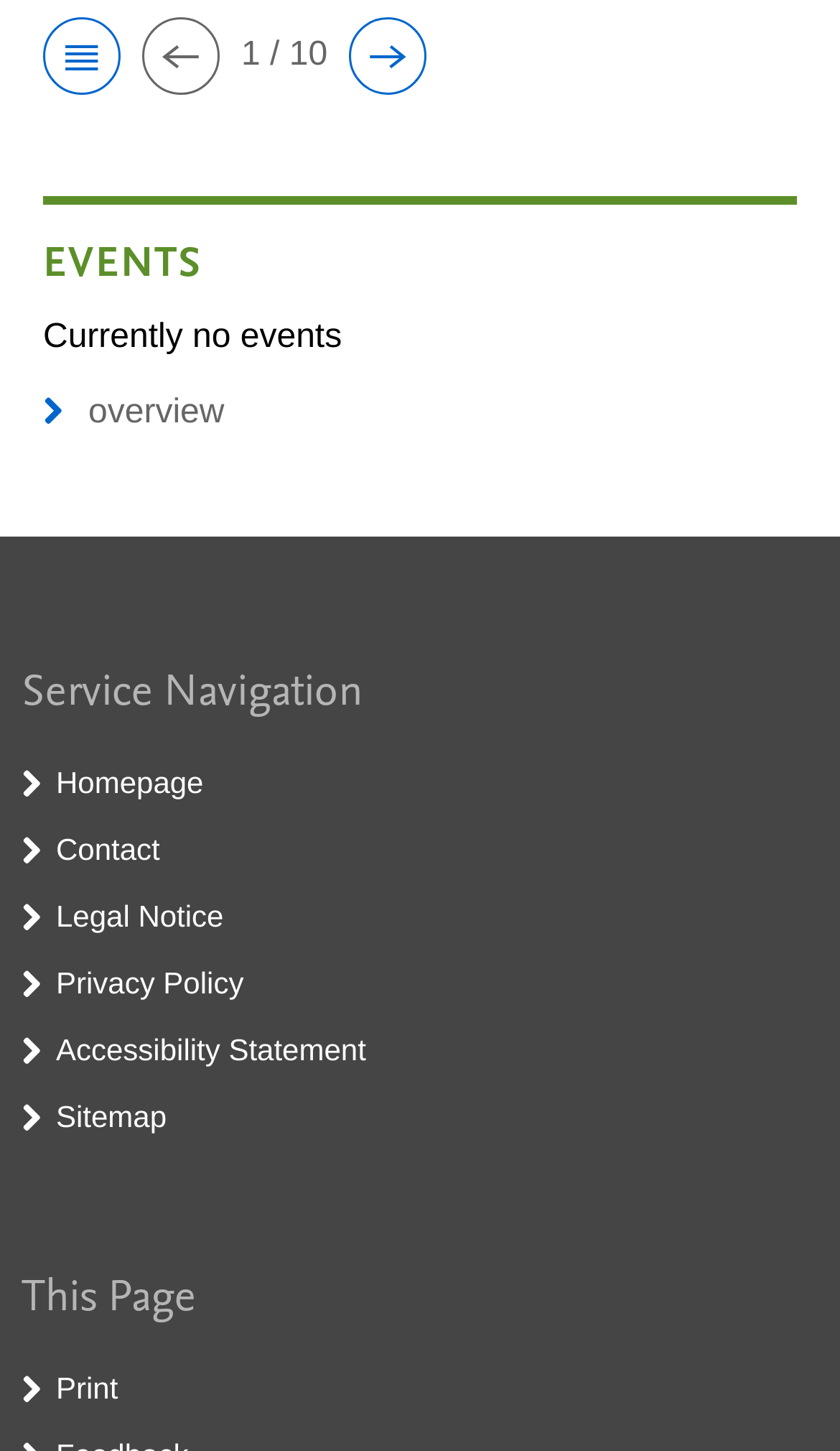Provide the bounding box coordinates for the area that should be clicked to complete the instruction: "go to next page".

[0.415, 0.009, 0.508, 0.068]